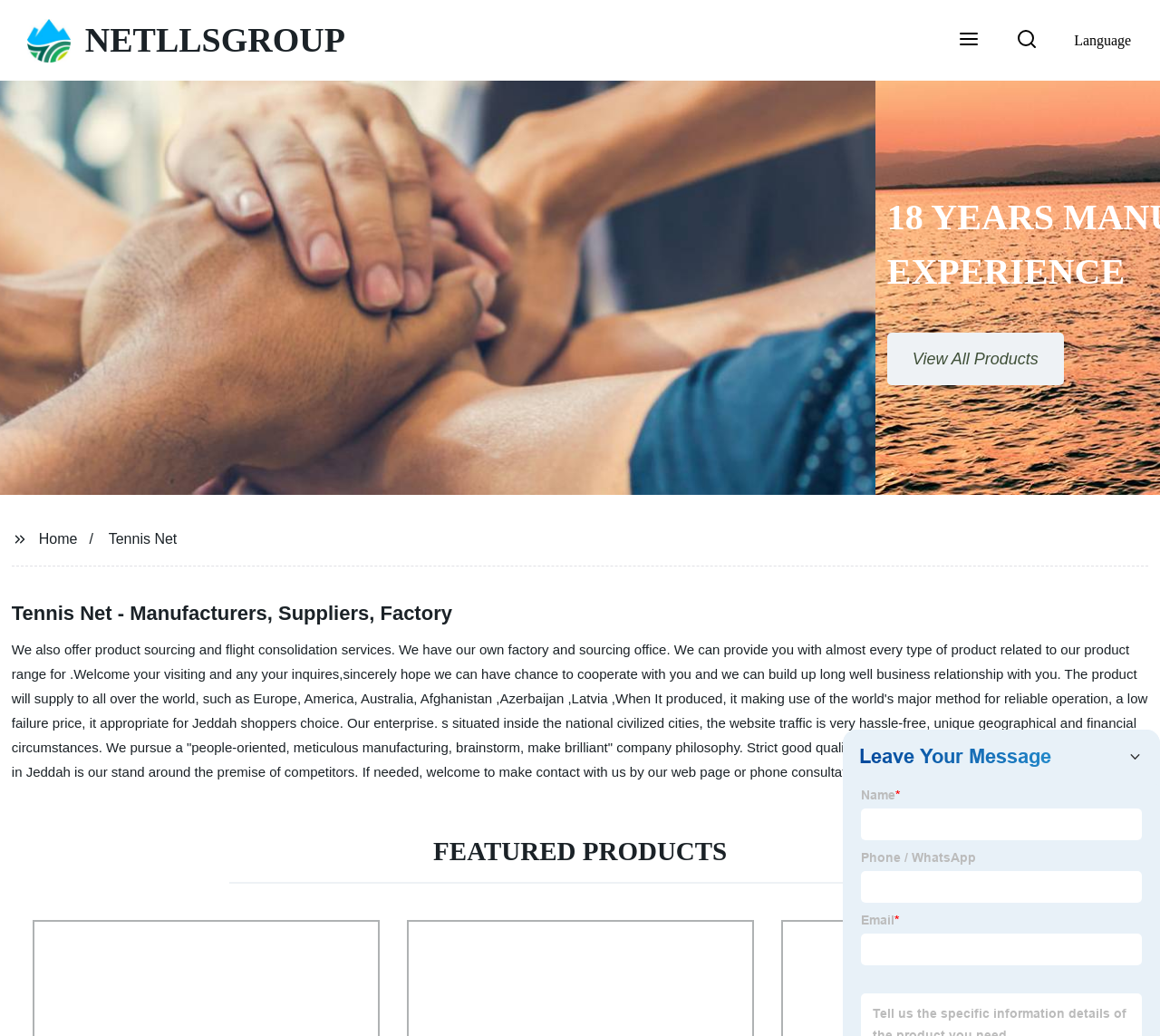Please find and generate the text of the main heading on the webpage.

PROFESSIONAL SUPPLIER RECOGNIZED BY CUSTOMERS